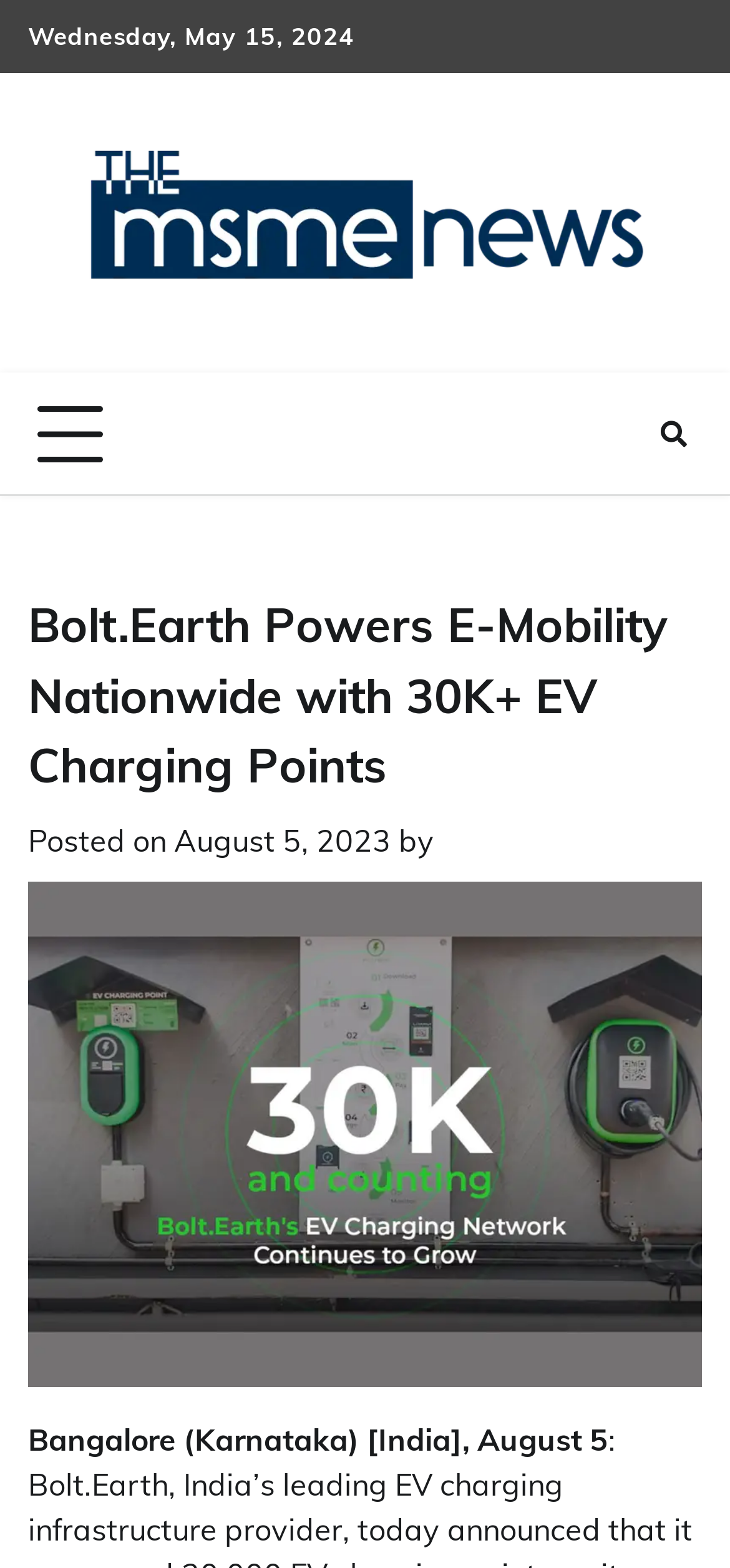Summarize the webpage with intricate details.

The webpage appears to be a news article page. At the top, there is a date "Wednesday, May 15, 2024" displayed prominently. Below the date, there is a link to "The MSME News" accompanied by an image with the same name, taking up a significant portion of the top section. 

To the left of the top section, there is a button with no text, which controls the primary menu. On the opposite side, there is a link with a font awesome icon, which is part of a larger header section. 

The main header section contains a heading that reads "Bolt.Earth Powers E-Mobility Nationwide with 30K+ EV Charging Points". Below the heading, there is a text "Posted on" followed by a link to the date "August 5, 2023", which is also marked as a time element. The text "by" is displayed next to the date. 

Further down, there is a paragraph of text that reads "Bangalore (Karnataka) [India], August 5". The overall structure of the page suggests that it is a news article, with the main content likely to be below this introductory section.